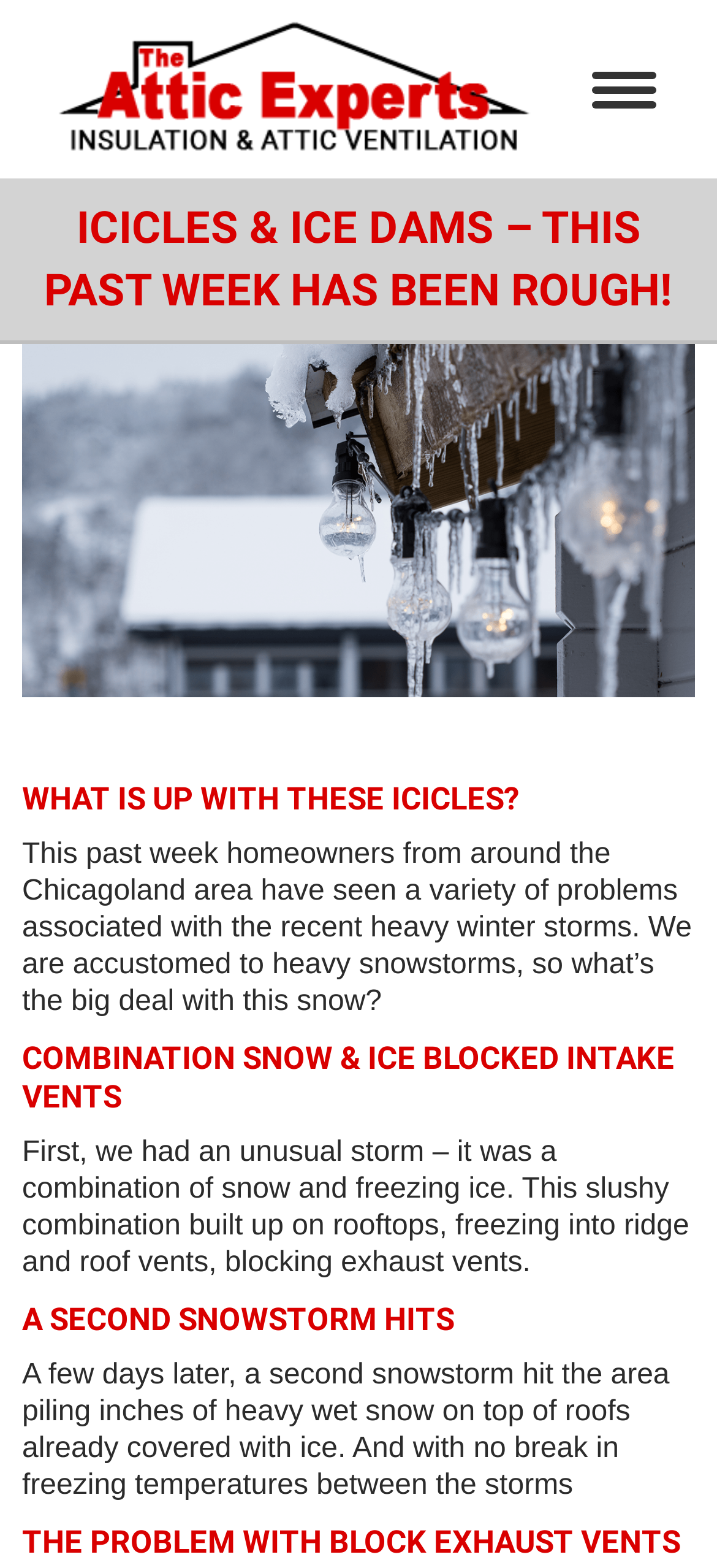From the image, can you give a detailed response to the question below:
What happened a few days after the first storm?

The webpage states that a few days later, a second snowstorm hit the area, piling inches of heavy wet snow on top of roofs already covered with ice, and with no break in freezing temperatures between the storms.